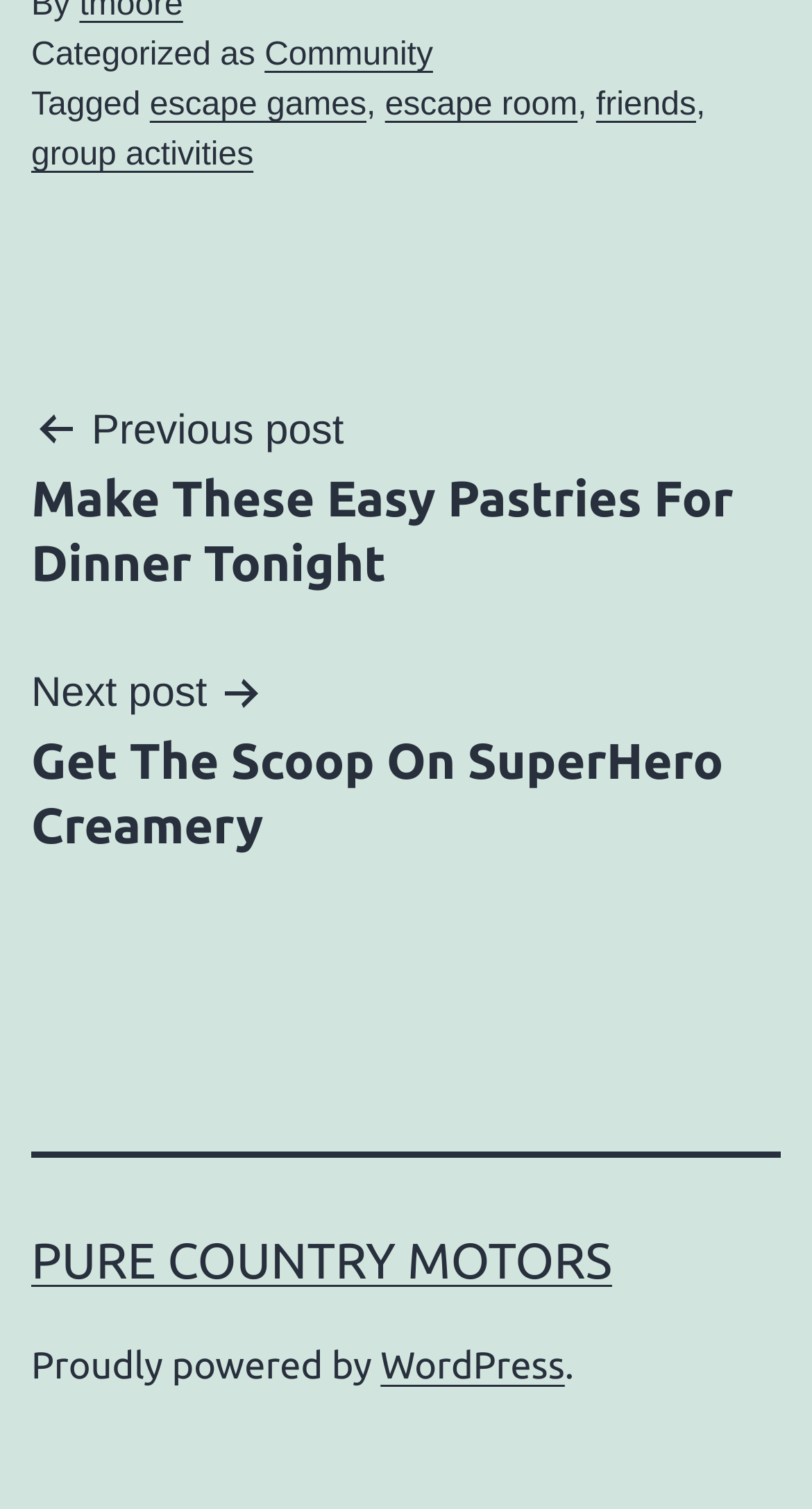What is the name of the website?
Answer the question in as much detail as possible.

The link 'PURE COUNTRY MOTORS' is prominently displayed on the webpage, suggesting that it is the name of the website.